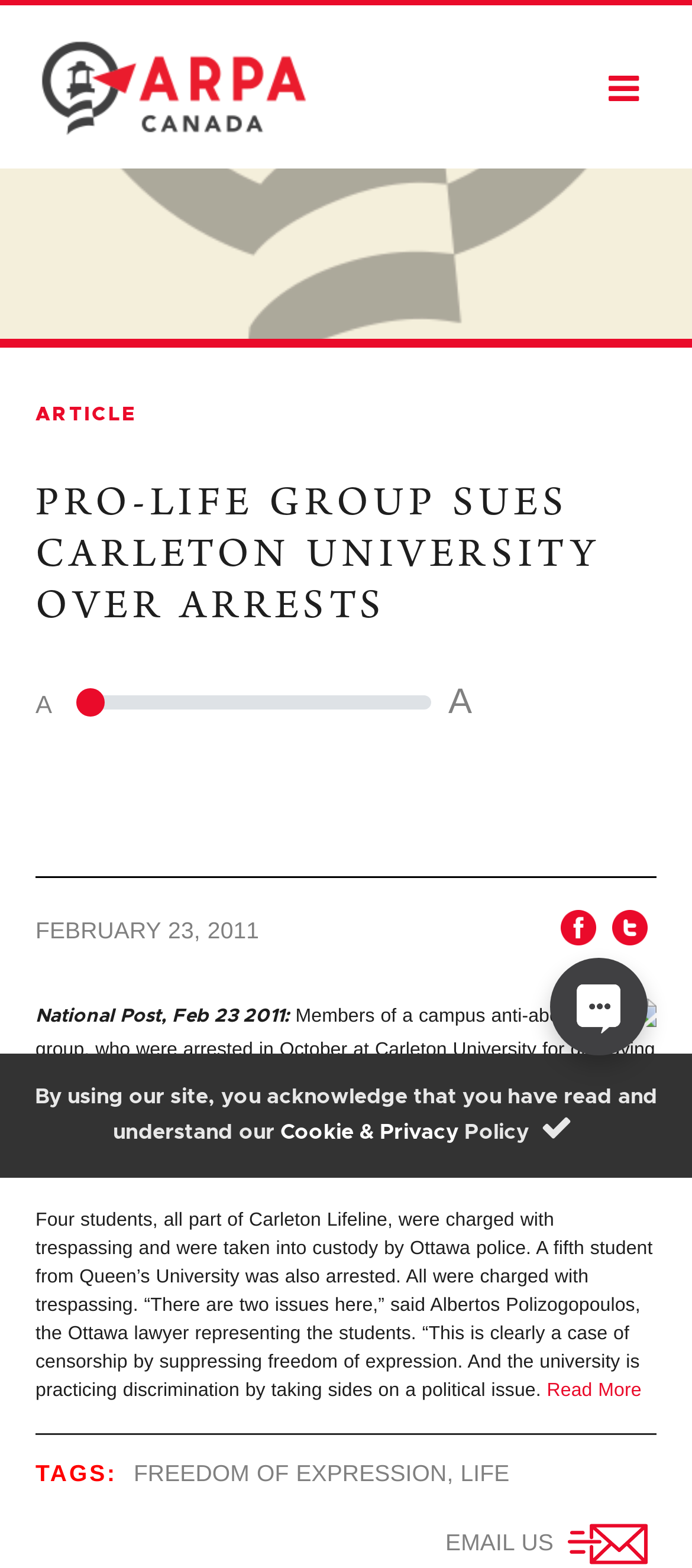Please provide a brief answer to the question using only one word or phrase: 
What is the topic of the article?

Pro-life group suing university